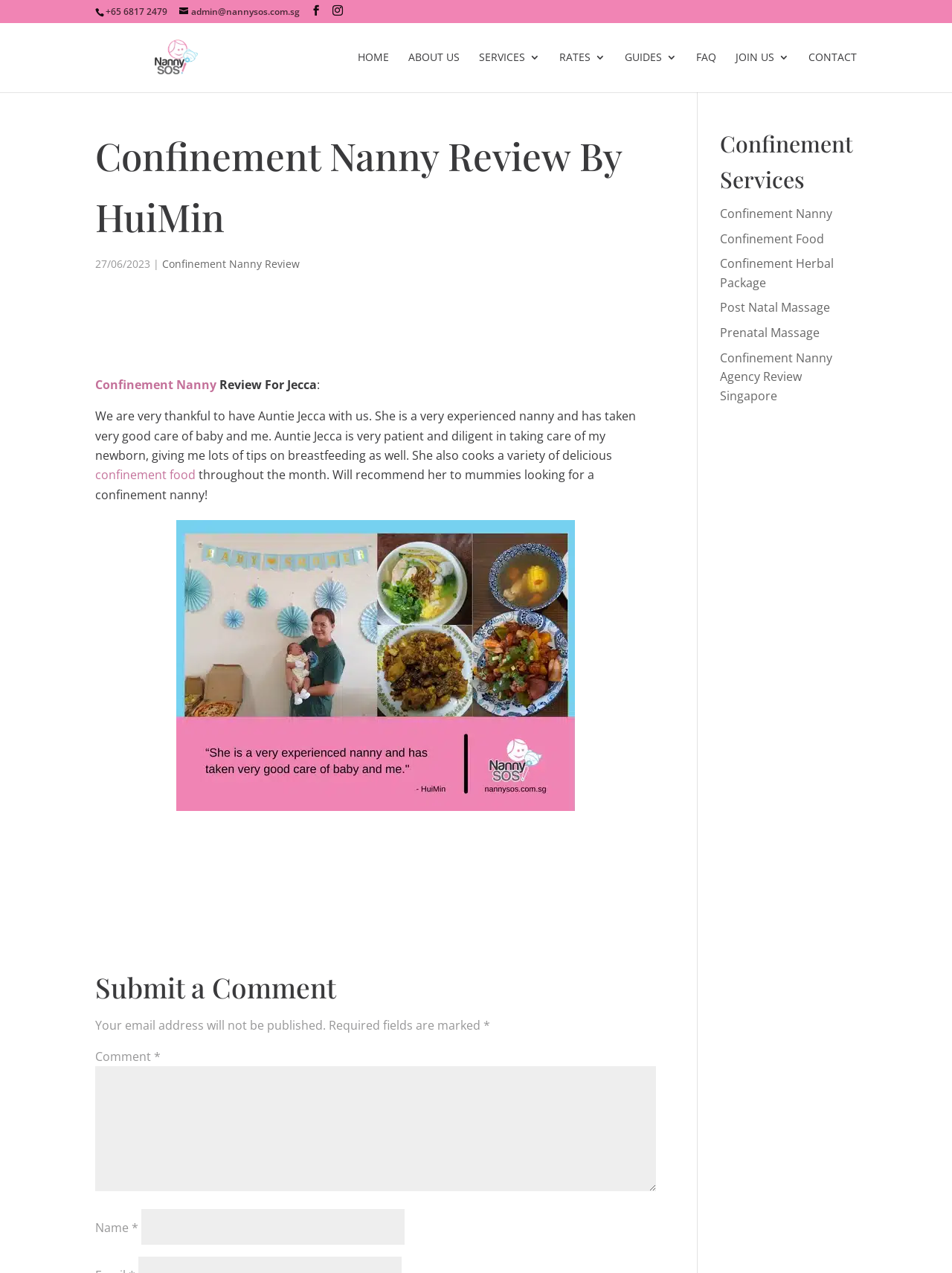By analyzing the image, answer the following question with a detailed response: Who wrote the confinement nanny review?

The review is titled 'Confinement Nanny Review By HuiMin', which suggests that HuiMin is the author of the review.